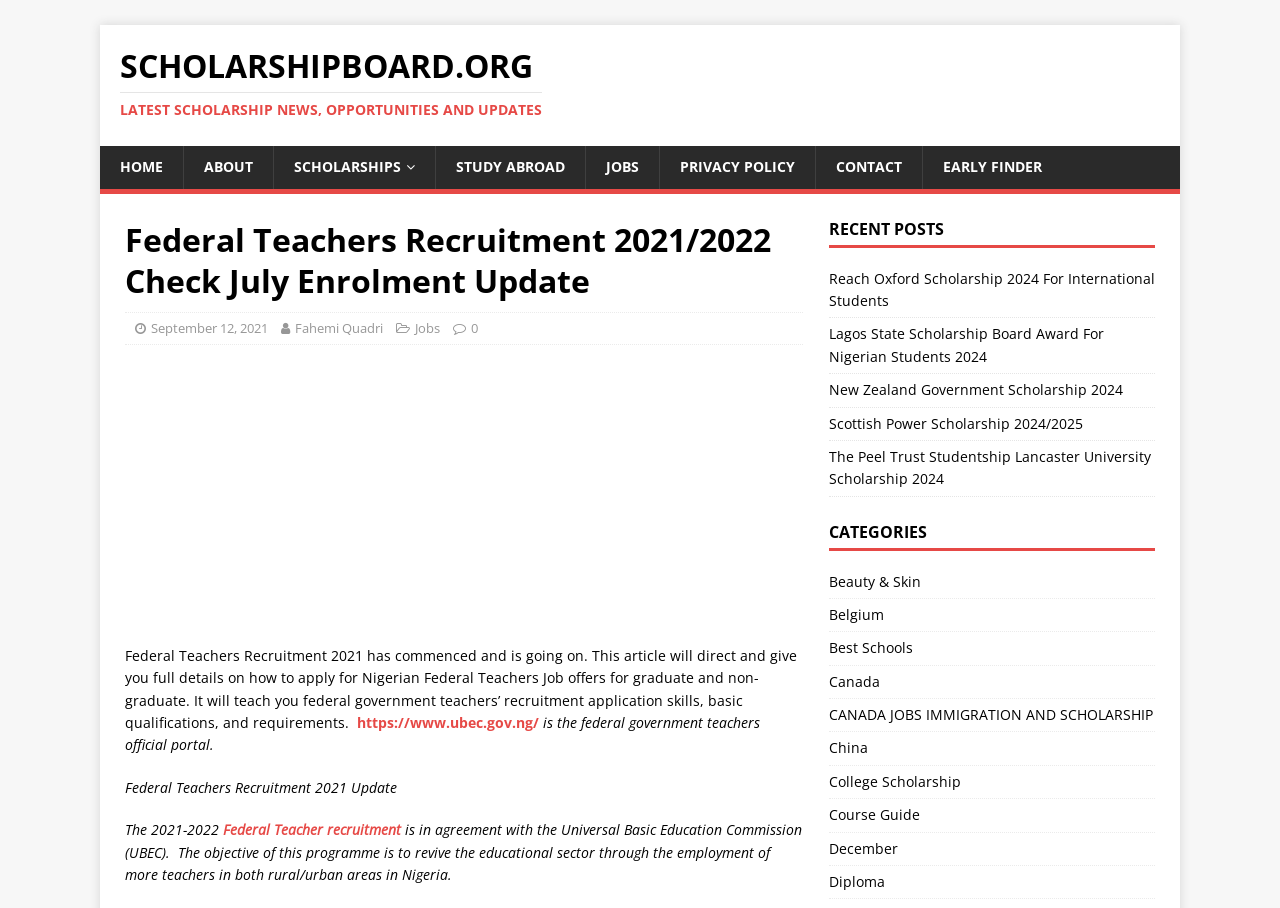What categories are available on the website?
Look at the image and respond with a one-word or short phrase answer.

Beauty & Skin, Belgium, Best Schools, etc.